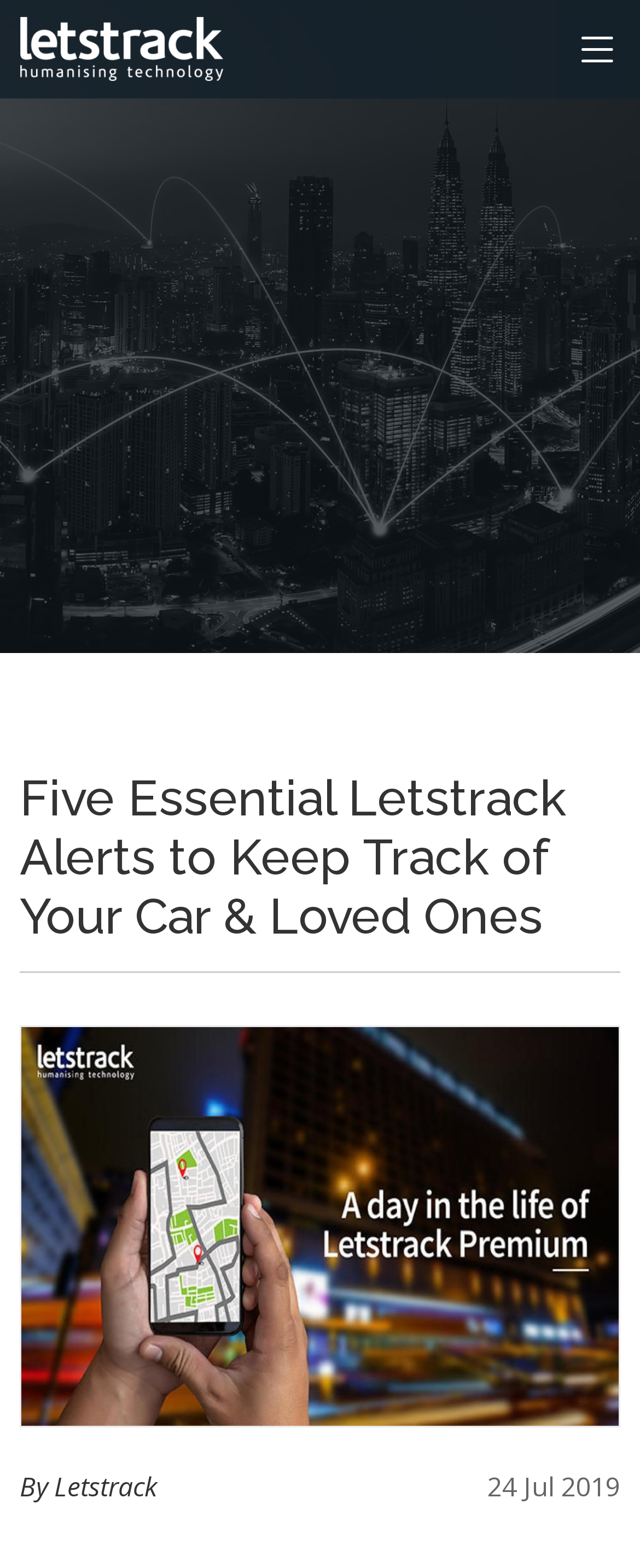Give a concise answer using one word or a phrase to the following question:
Who wrote the article?

Letstrack